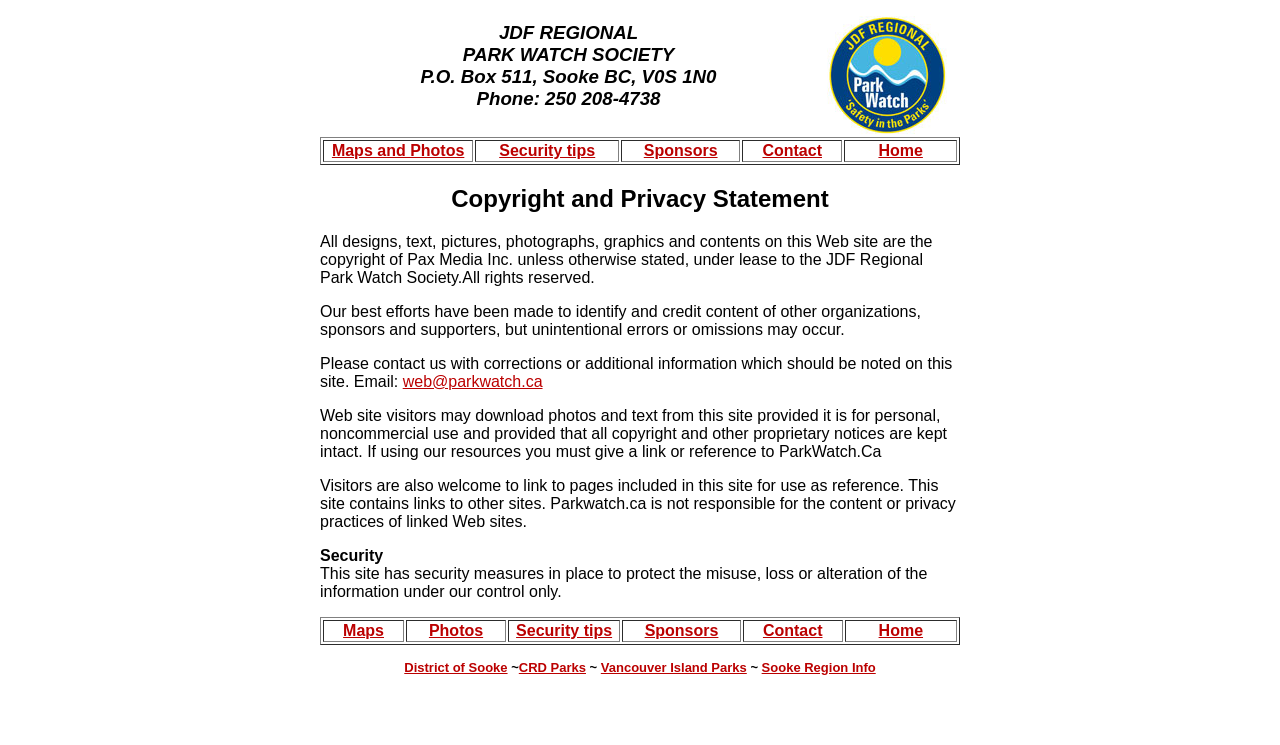Determine the bounding box for the described HTML element: "Photos". Ensure the coordinates are four float numbers between 0 and 1 in the format [left, top, right, bottom].

[0.335, 0.835, 0.377, 0.857]